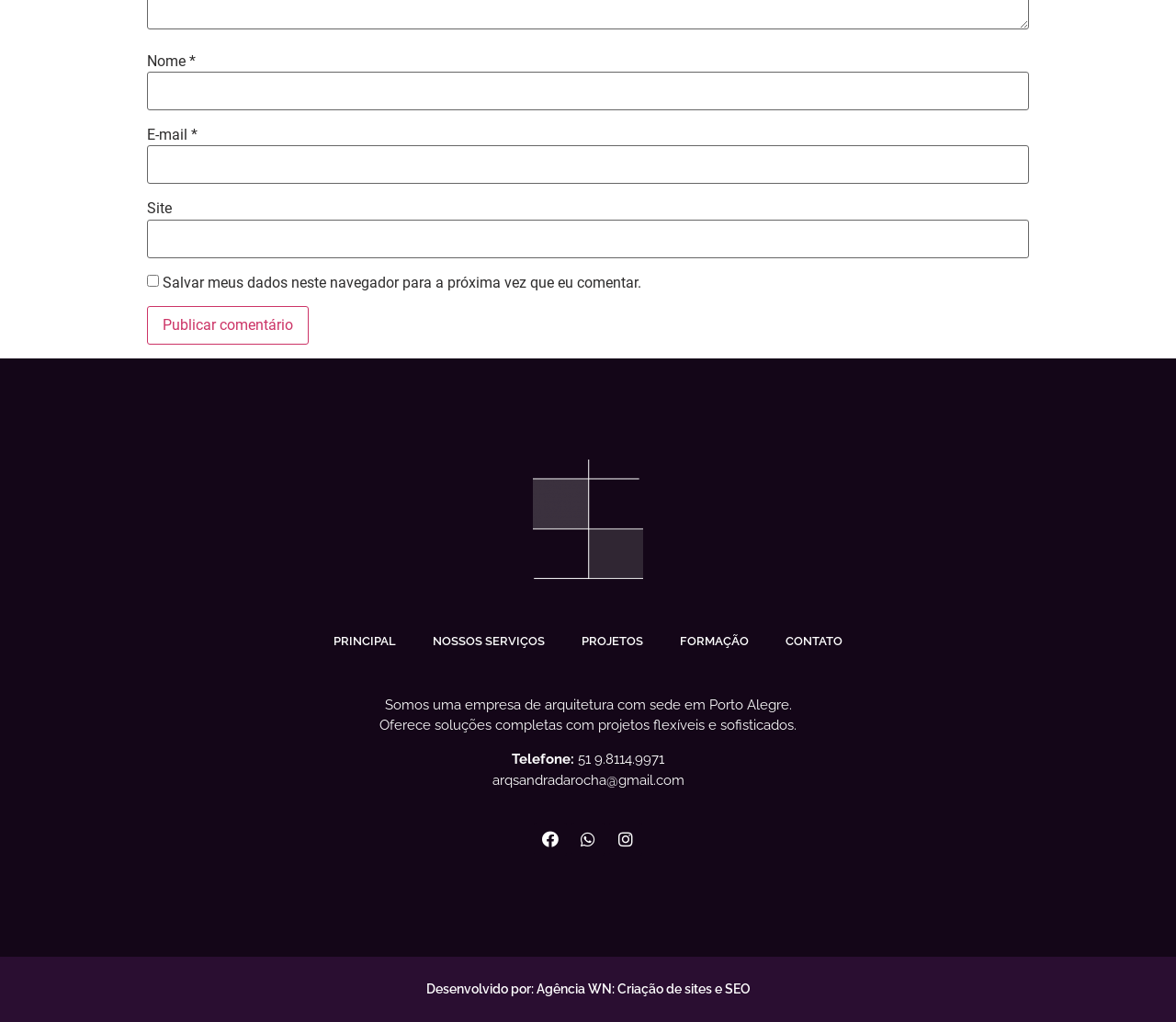How many social media links are there?
Please respond to the question with a detailed and well-explained answer.

There are three social media links: Facebook, Whatsapp, and Instagram, which are located at [0.454, 0.804, 0.482, 0.837], [0.486, 0.804, 0.514, 0.837], and [0.518, 0.804, 0.546, 0.837] coordinates respectively.